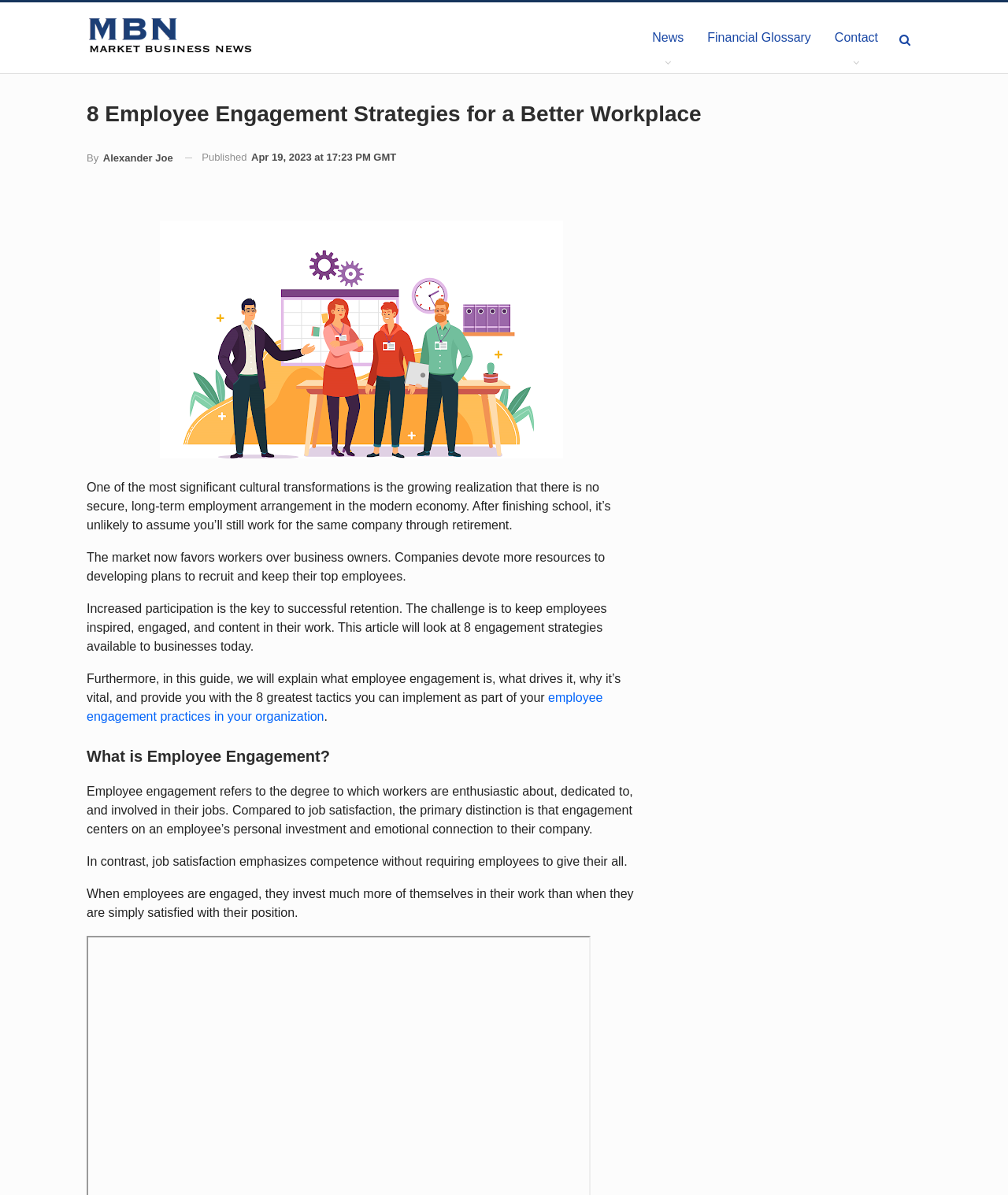What is the difference between job satisfaction and employee engagement?
Make sure to answer the question with a detailed and comprehensive explanation.

The answer can be found by looking at the static text elements which explain the difference between job satisfaction and employee engagement, stating that engagement centers on an employee’s personal investment and emotional connection to their company.